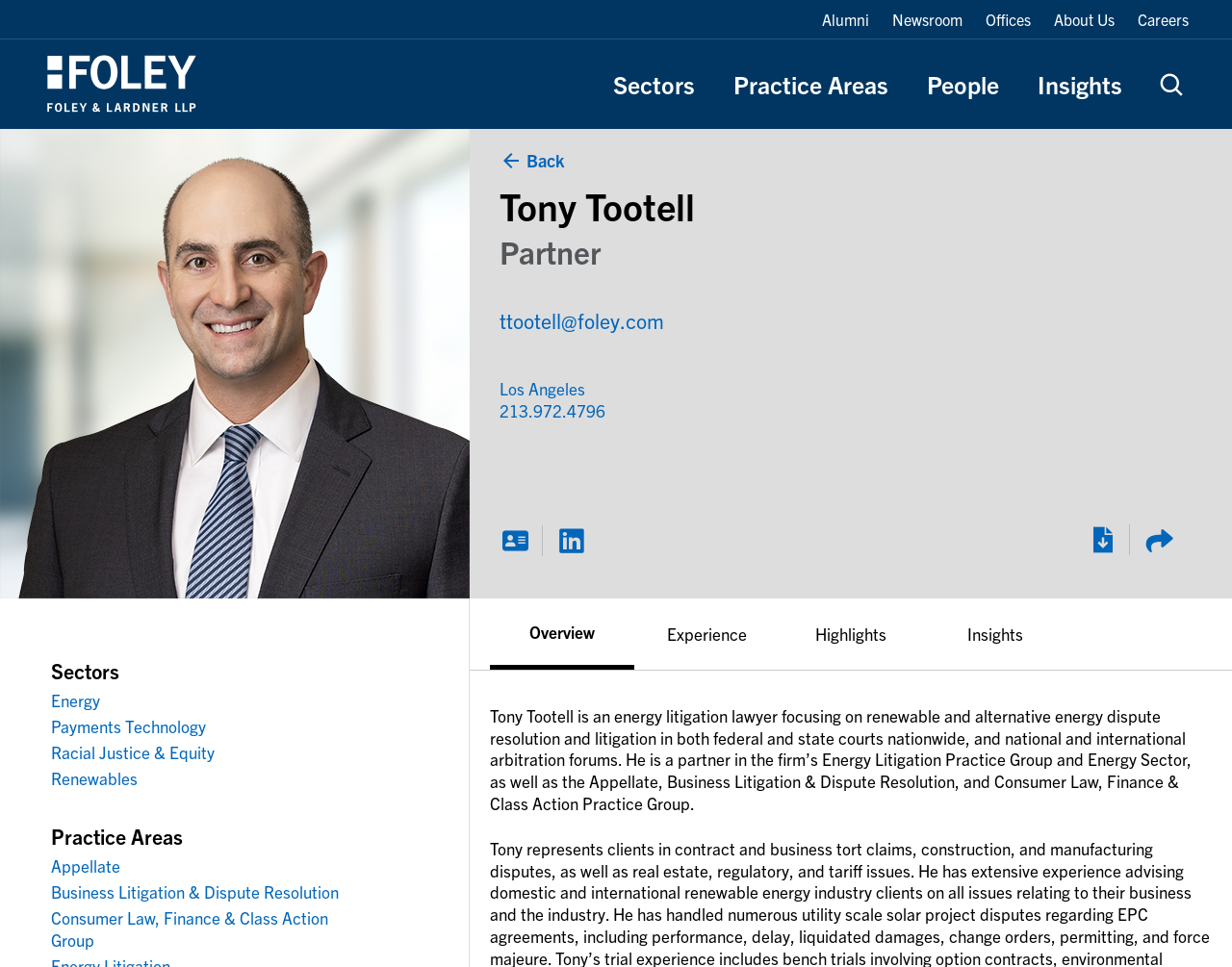Using the given element description, provide the bounding box coordinates (top-left x, top-left y, bottom-right x, bottom-right y) for the corresponding UI element in the screenshot: parent_node: Sectors

[0.035, 0.057, 0.162, 0.117]